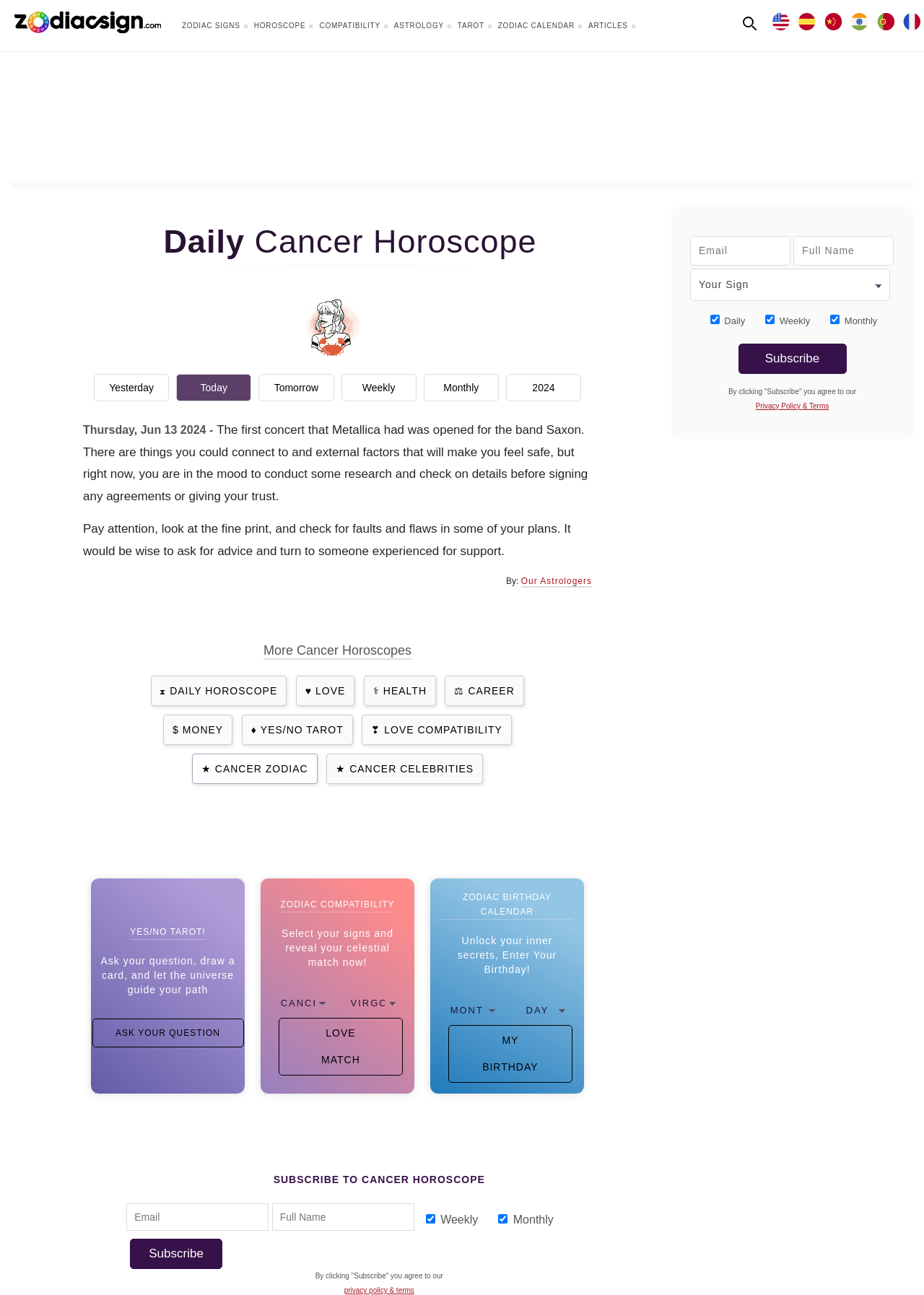Please identify the bounding box coordinates of the element I need to click to follow this instruction: "Enter your email address in the 'Email Adress' field".

[0.137, 0.929, 0.291, 0.95]